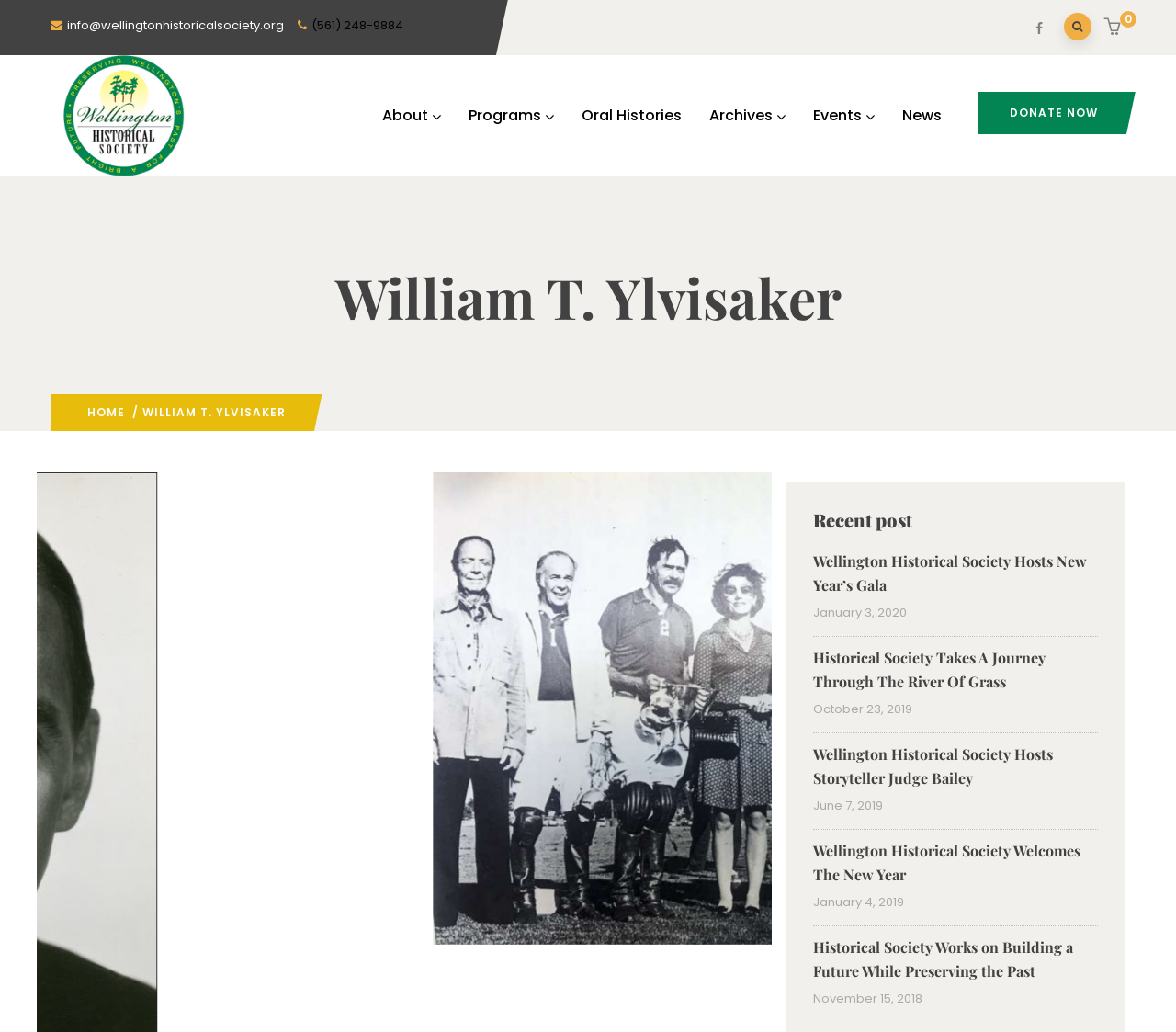What is the email address of the Wellington Historical Society?
Provide a short answer using one word or a brief phrase based on the image.

info@wellingtonhistoricalsociety.org